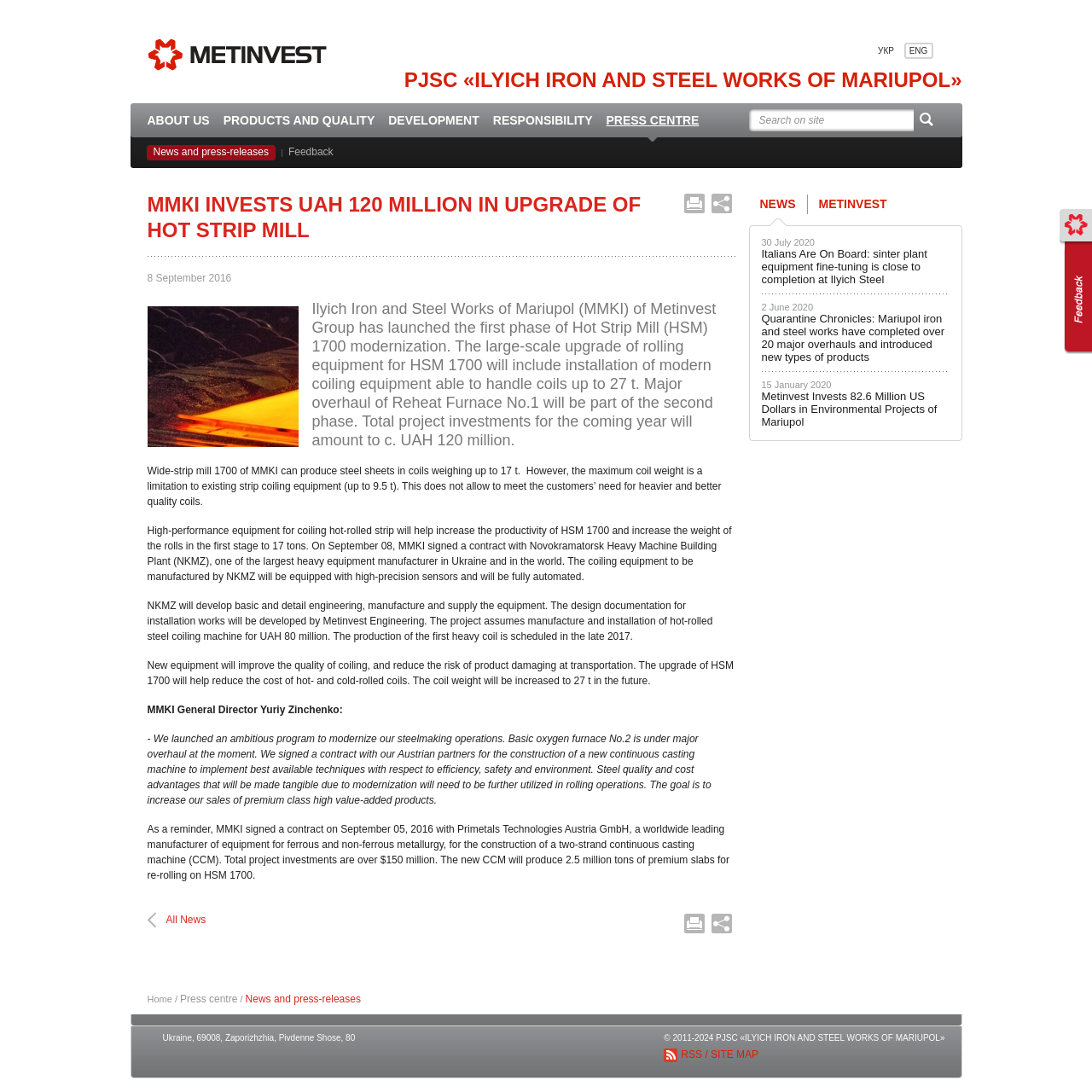Determine the bounding box for the UI element that matches this description: "Responsibility".

[0.451, 0.095, 0.543, 0.134]